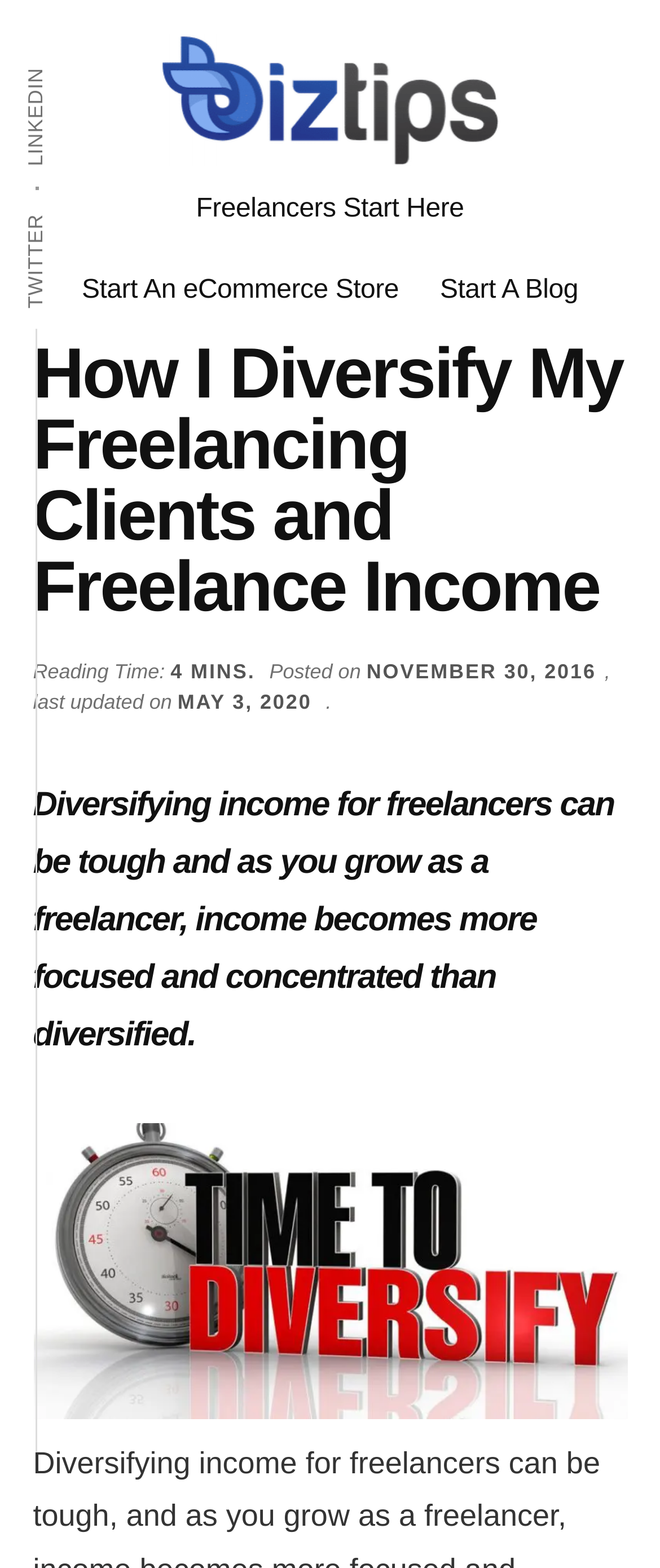Answer the question below with a single word or a brief phrase: 
When was the article last updated?

MAY 3, 2020